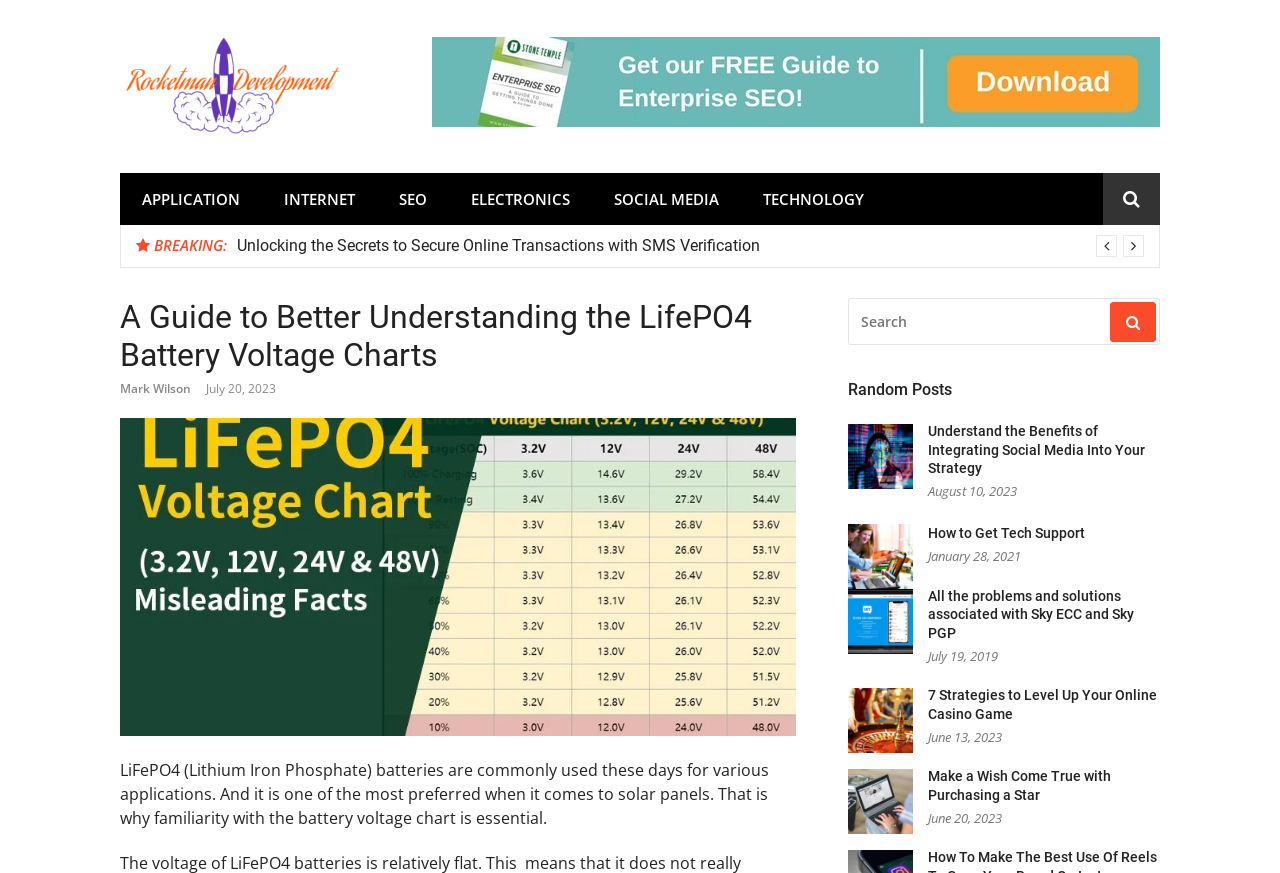What is the date of the post 'Make a Wish Come True with Purchasing a Star'?
Answer the question with as much detail as you can, using the image as a reference.

According to the webpage content, the post 'Make a Wish Come True with Purchasing a Star' was published on June 20, 2023, as indicated by the date 'June 20, 2023' below the post title.